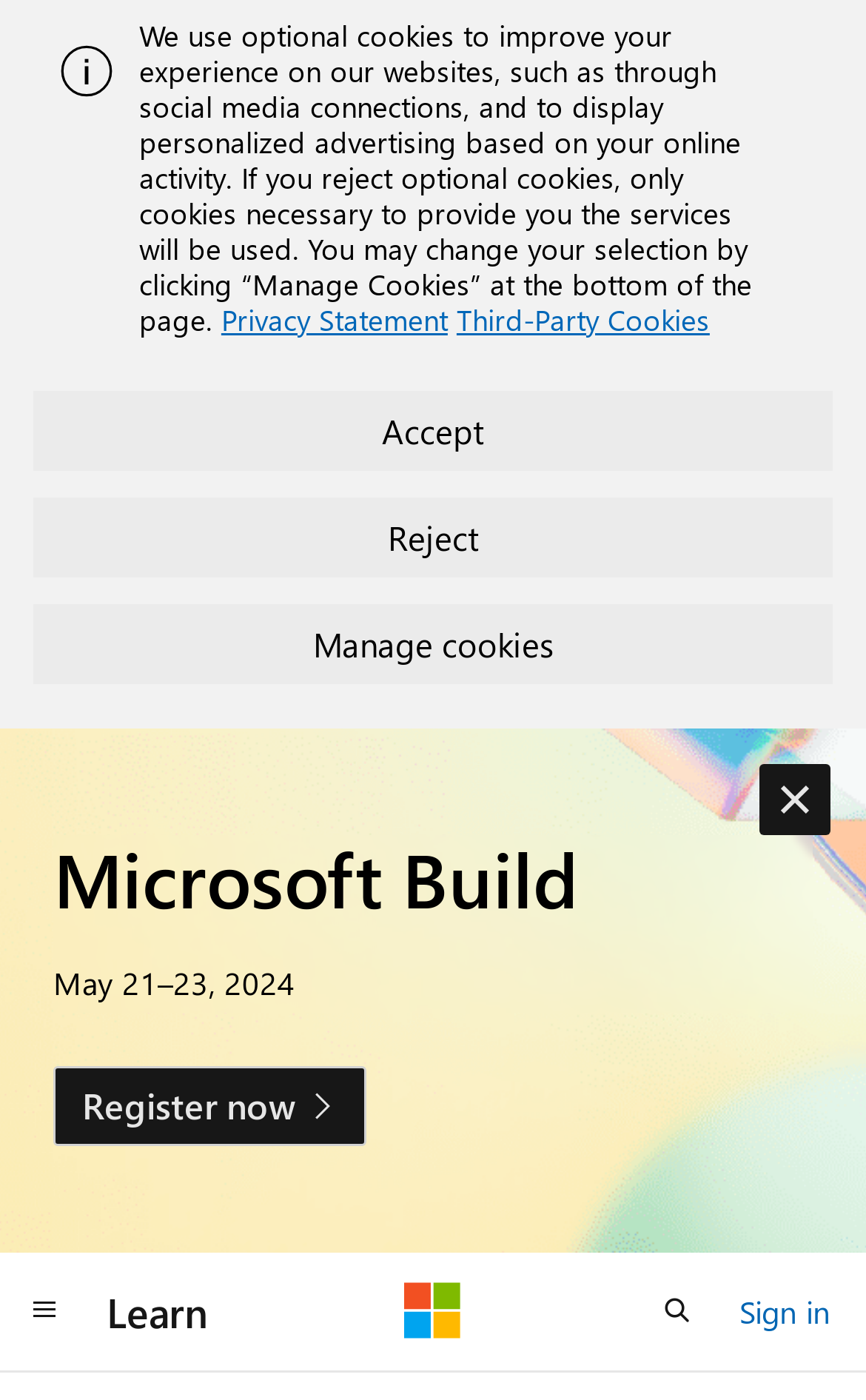Please identify the bounding box coordinates of the element's region that should be clicked to execute the following instruction: "go to Learn". The bounding box coordinates must be four float numbers between 0 and 1, i.e., [left, top, right, bottom].

[0.103, 0.907, 0.262, 0.966]